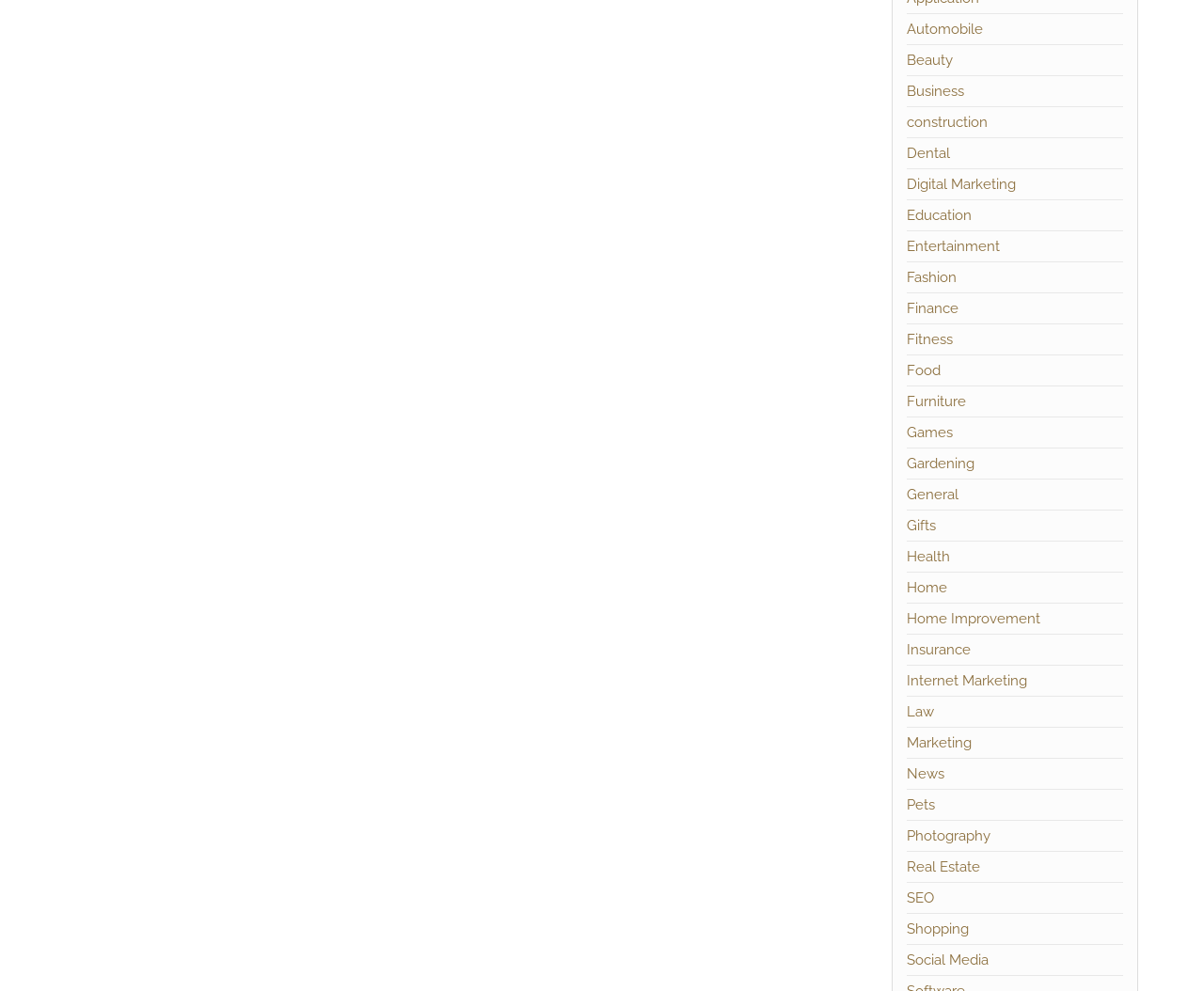How many categories are available on this webpage?
Give a detailed and exhaustive answer to the question.

I counted the number of links on the webpage and found 21 distinct categories, ranging from Automobile to Social Media.